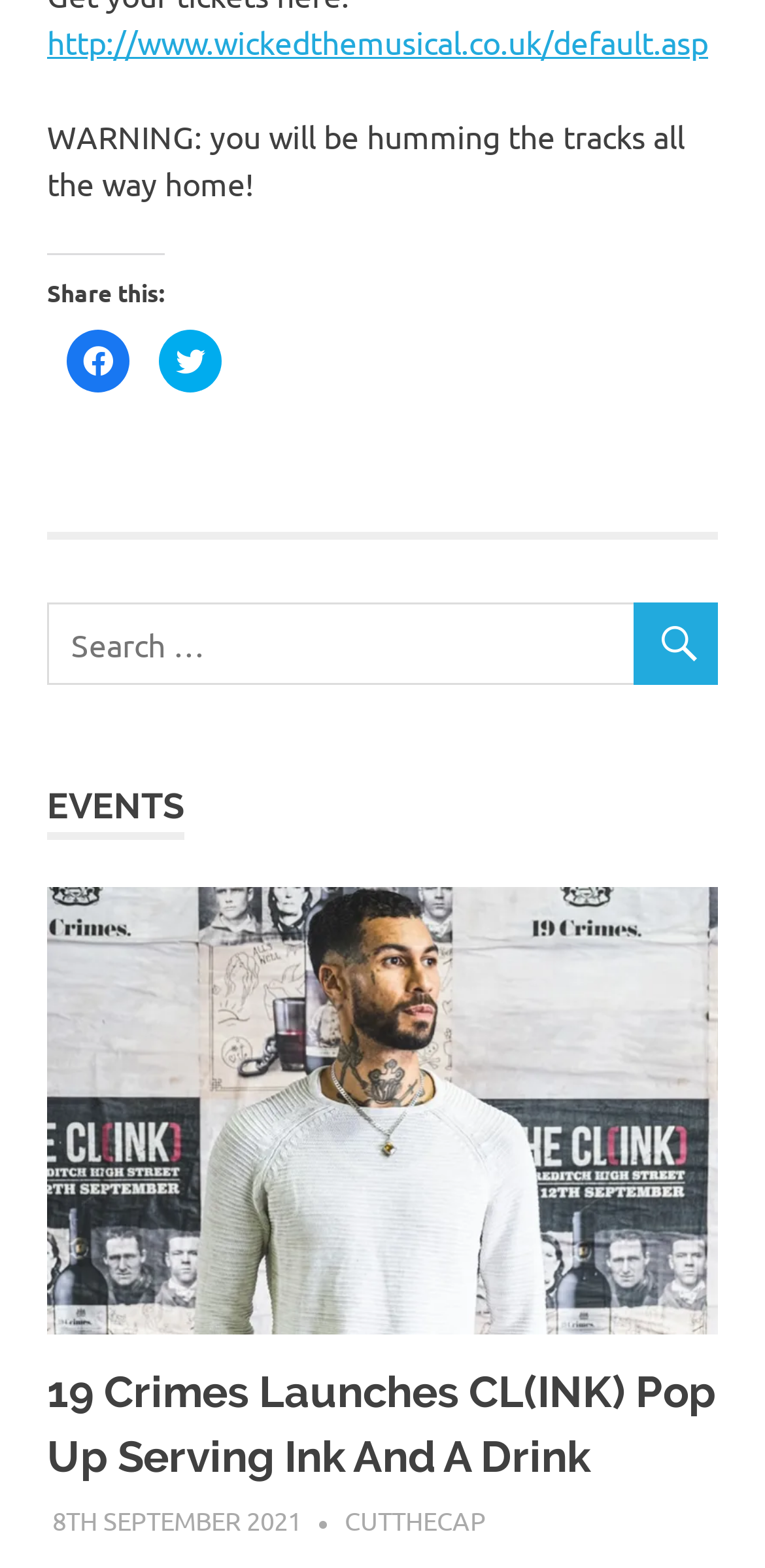Identify the bounding box coordinates for the element that needs to be clicked to fulfill this instruction: "Click on Wicked". Provide the coordinates in the format of four float numbers between 0 and 1: [left, top, right, bottom].

[0.062, 0.53, 0.218, 0.565]